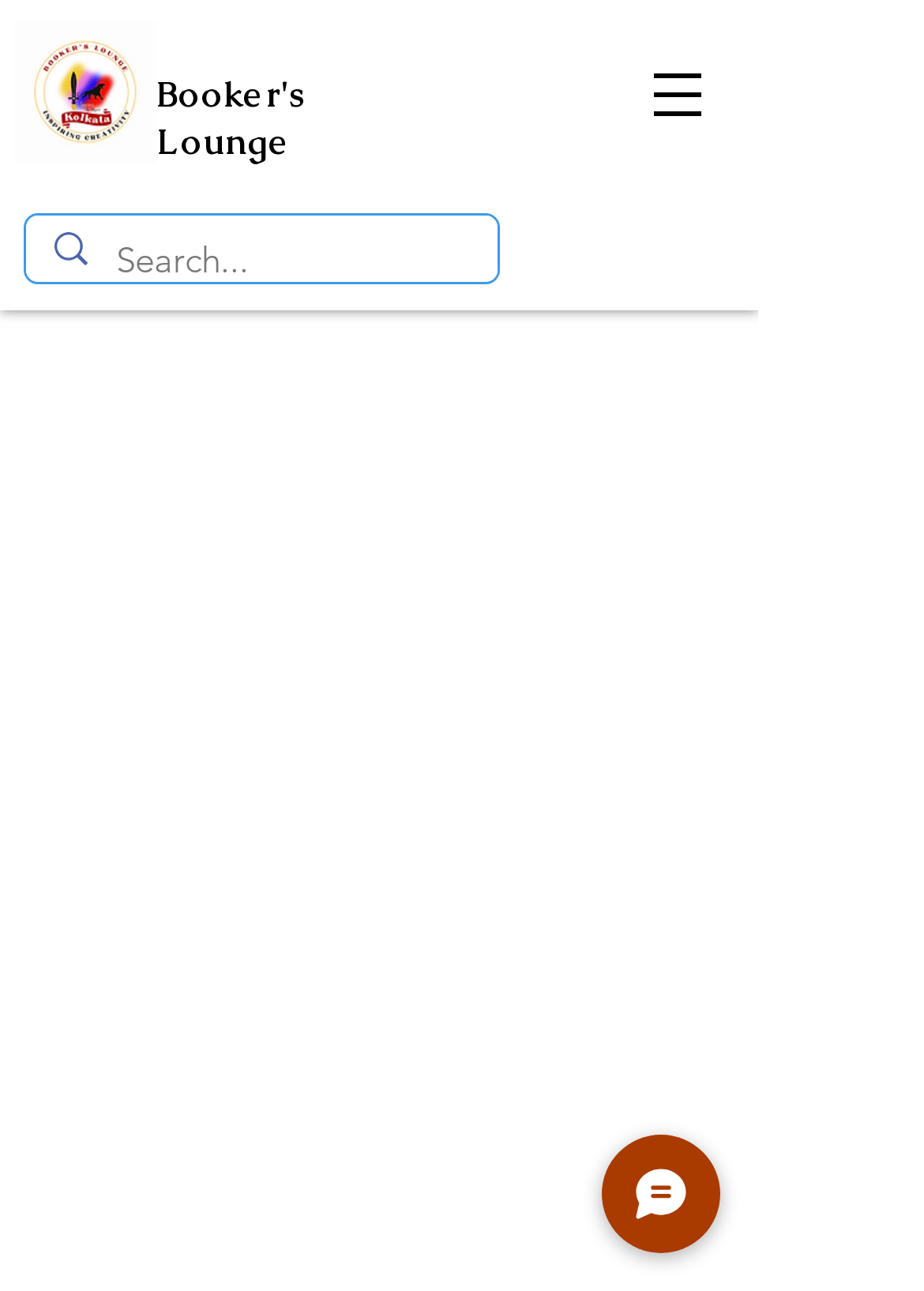Using the details from the image, please elaborate on the following question: What is the logo of the website?

The logo of the website is located at the top left corner of the webpage, and it is an image with the text 'Booker's Lounge'.